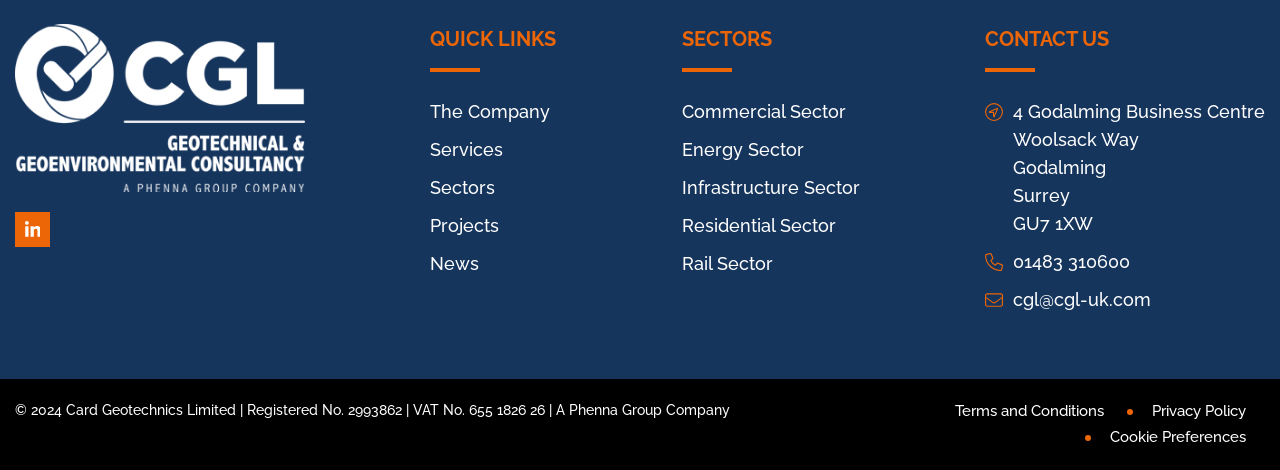What is the company's registered number?
From the image, respond with a single word or phrase.

2993862